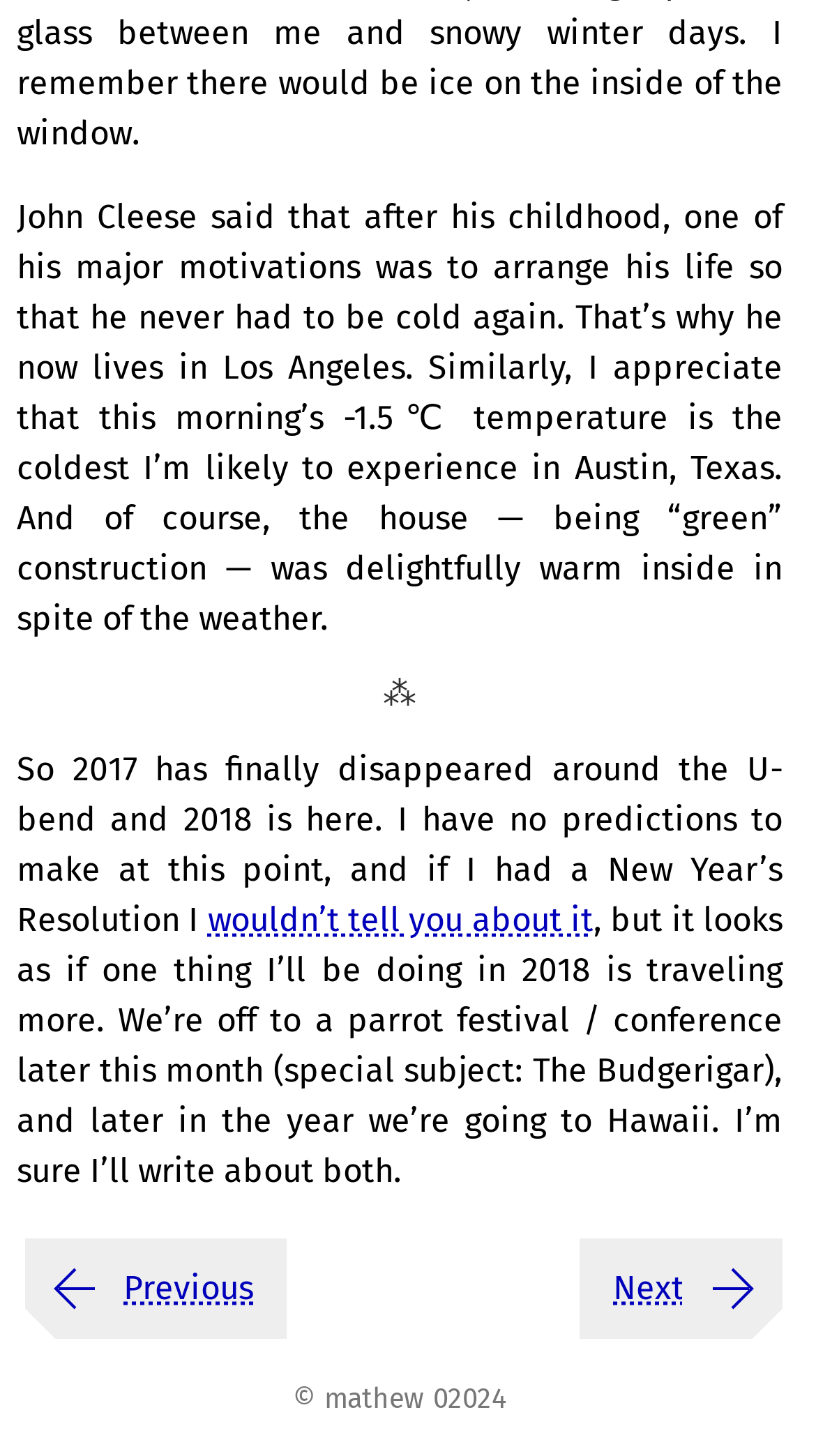Predict the bounding box coordinates of the UI element that matches this description: "wouldn’t tell you about it". The coordinates should be in the format [left, top, right, bottom] with each value between 0 and 1.

[0.254, 0.618, 0.727, 0.645]